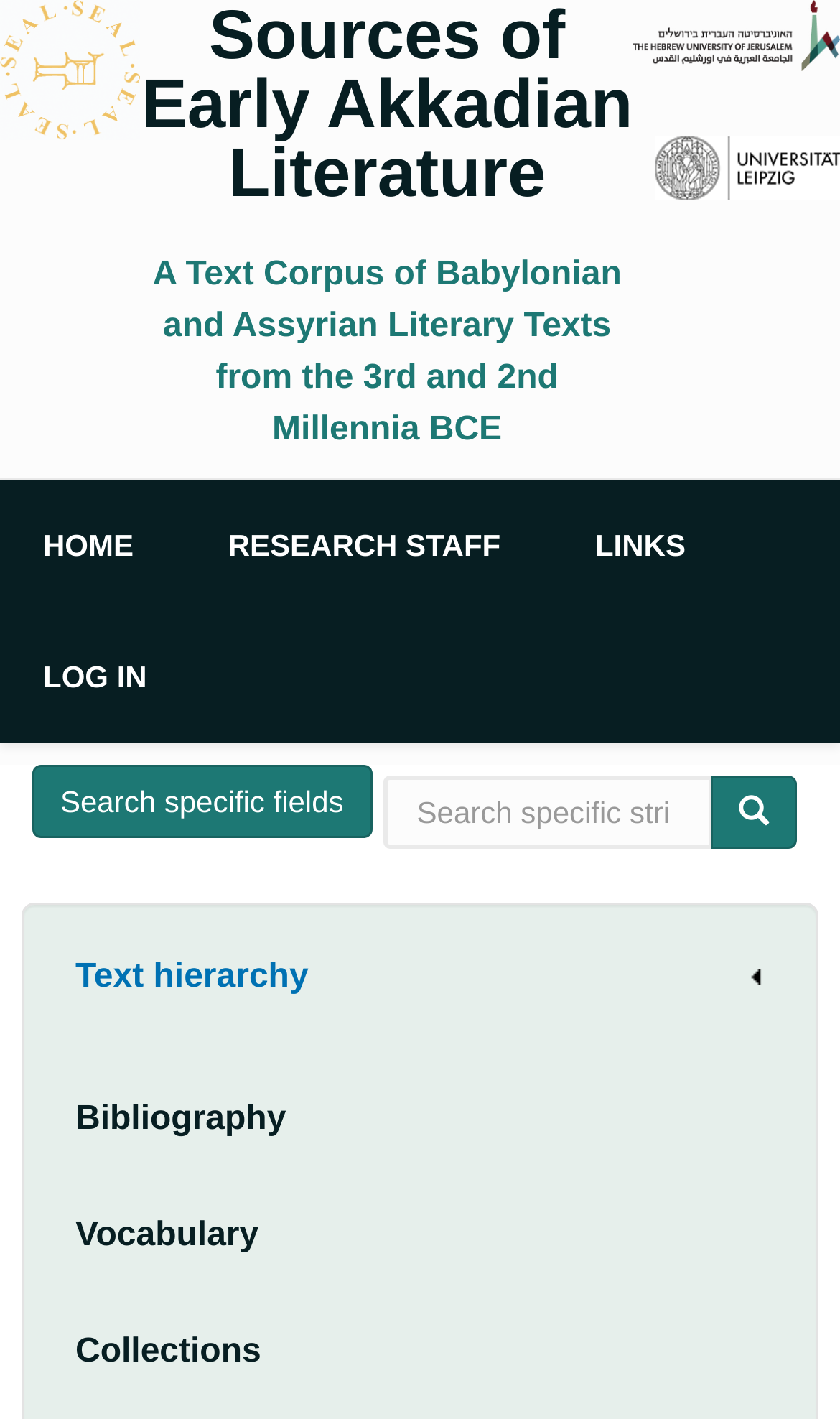Could you locate the bounding box coordinates for the section that should be clicked to accomplish this task: "Go to home page".

[0.0, 0.036, 0.167, 0.067]